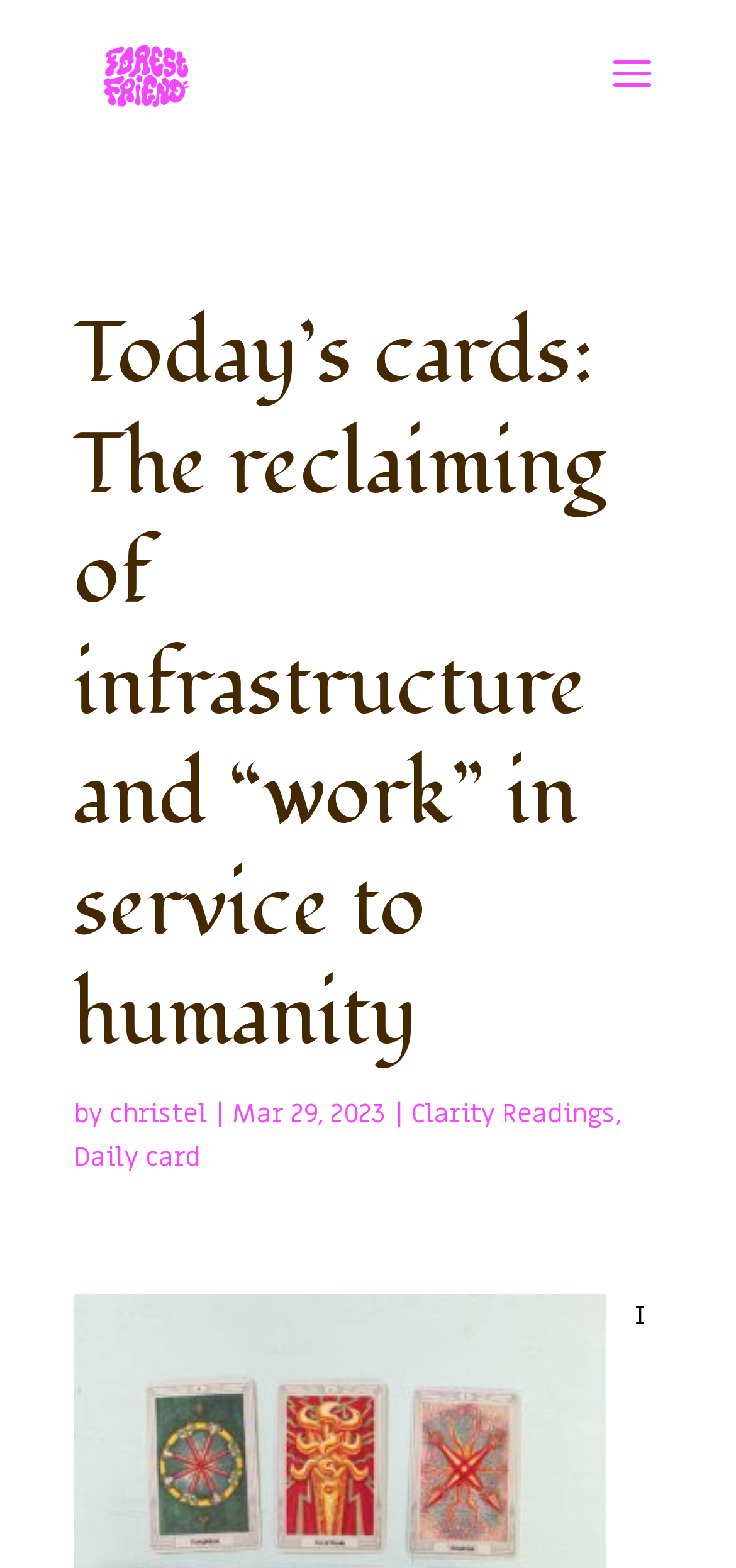What is the author of the current article?
Please provide a comprehensive answer based on the details in the screenshot.

I found the author's name by looking at the text following the 'by' keyword, which is a common indicator of the author's name in article formats.